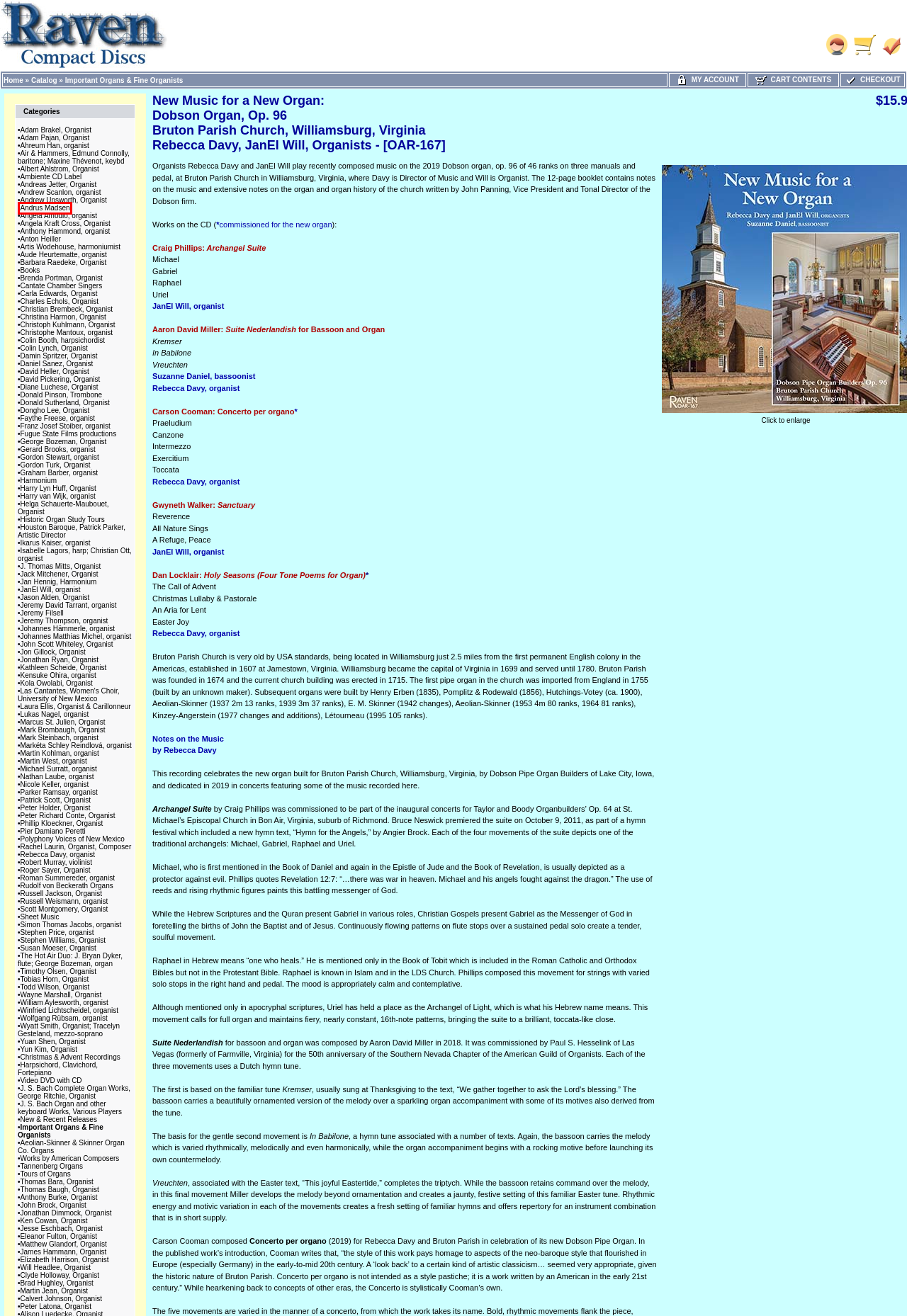You are provided with a screenshot of a webpage that includes a red rectangle bounding box. Please choose the most appropriate webpage description that matches the new webpage after clicking the element within the red bounding box. Here are the candidates:
A. Raven Pipe Organ CDs, DVDs, and Choral CDs - Anthony Burke, Organist
B. Raven Pipe Organ CDs, DVDs, and Choral CDs - Video DVD with CD
C. Raven Pipe Organ CDs, DVDs, and Choral CDs - Andrus Madsen
D. Raven Pipe Organ CDs, DVDs, and Choral CDs - Sheet Music
E. Raven Pipe Organ CDs, DVDs, and Choral CDs - Gerard Brooks, organist
F. Raven Pipe Organ CDs, DVDs, and Choral CDs - Susan Moeser, Organist
G. Raven Pipe Organ CDs, DVDs, and Choral CDs - Christina Harmon, Organist
H. Raven Pipe Organ CDs, DVDs, and Choral CDs - Barbara Raedeke, Organist

C